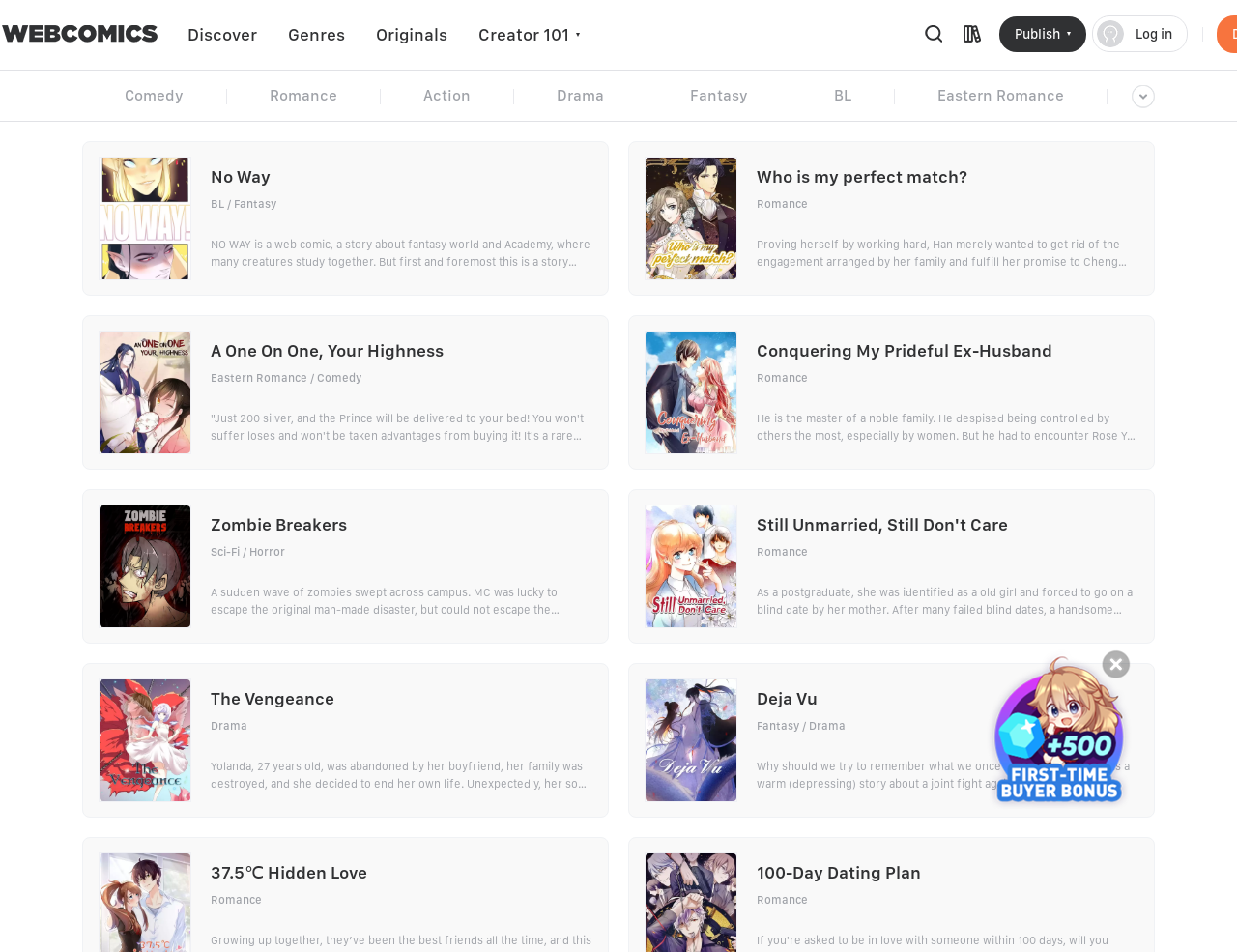Provide a thorough description of the webpage's content and layout.

This webpage appears to be a comic and manga platform, where users can read and discover various comics and manga series. At the top of the page, there is a header section with several links, including "Discover", "Genres", "Originals", "Creator 101", and "Publish". There are also two icons, possibly representing user settings or notifications, and an "avatar Log in" link with an accompanying avatar image.

Below the header section, there are several links to different genres, such as "Comedy", "Romance", "Action", "Drama", "Fantasy", and "BL". These links are arranged horizontally across the page.

The main content of the page is a list of comic and manga series, each represented by a link with a descriptive text, an image, and a heading. There are eight series listed, with titles such as "No Way", "Who is my perfect match?", "A One On One, Your Highness", and "Zombie Breakers". Each series has a brief summary, and some of them have explicit content warnings.

The images for each series are displayed to the left of the descriptive text, and the headings are placed below the images. The series are arranged vertically down the page, with some space between each series.

At the bottom of the page, there are a few more links, including a blank link and two headings, "37.5℃ Hidden Love" and "100-Day Dating Plan", which may be additional comic or manga series.